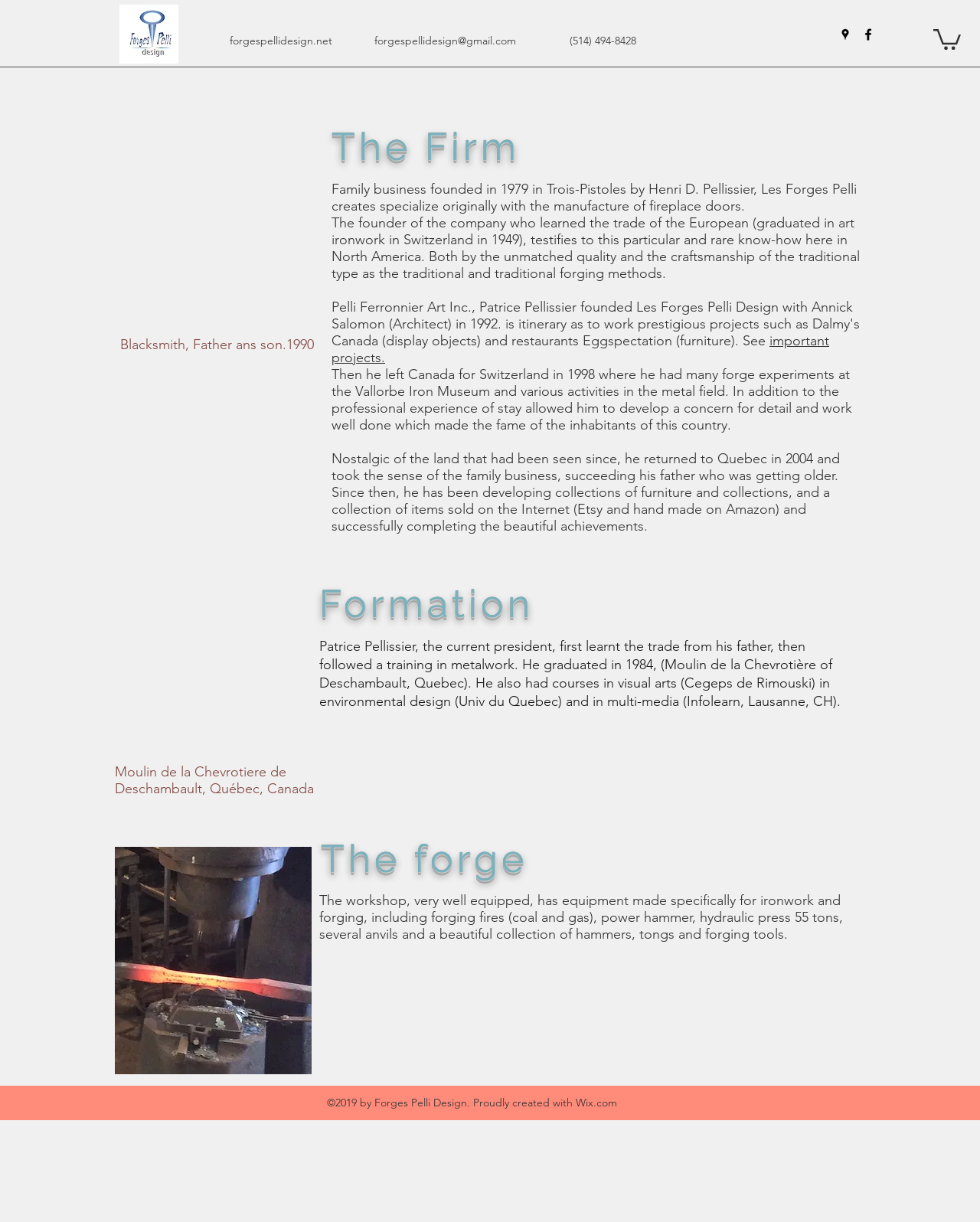Please identify the bounding box coordinates of the clickable region that I should interact with to perform the following instruction: "Click the email link". The coordinates should be expressed as four float numbers between 0 and 1, i.e., [left, top, right, bottom].

[0.382, 0.028, 0.527, 0.039]